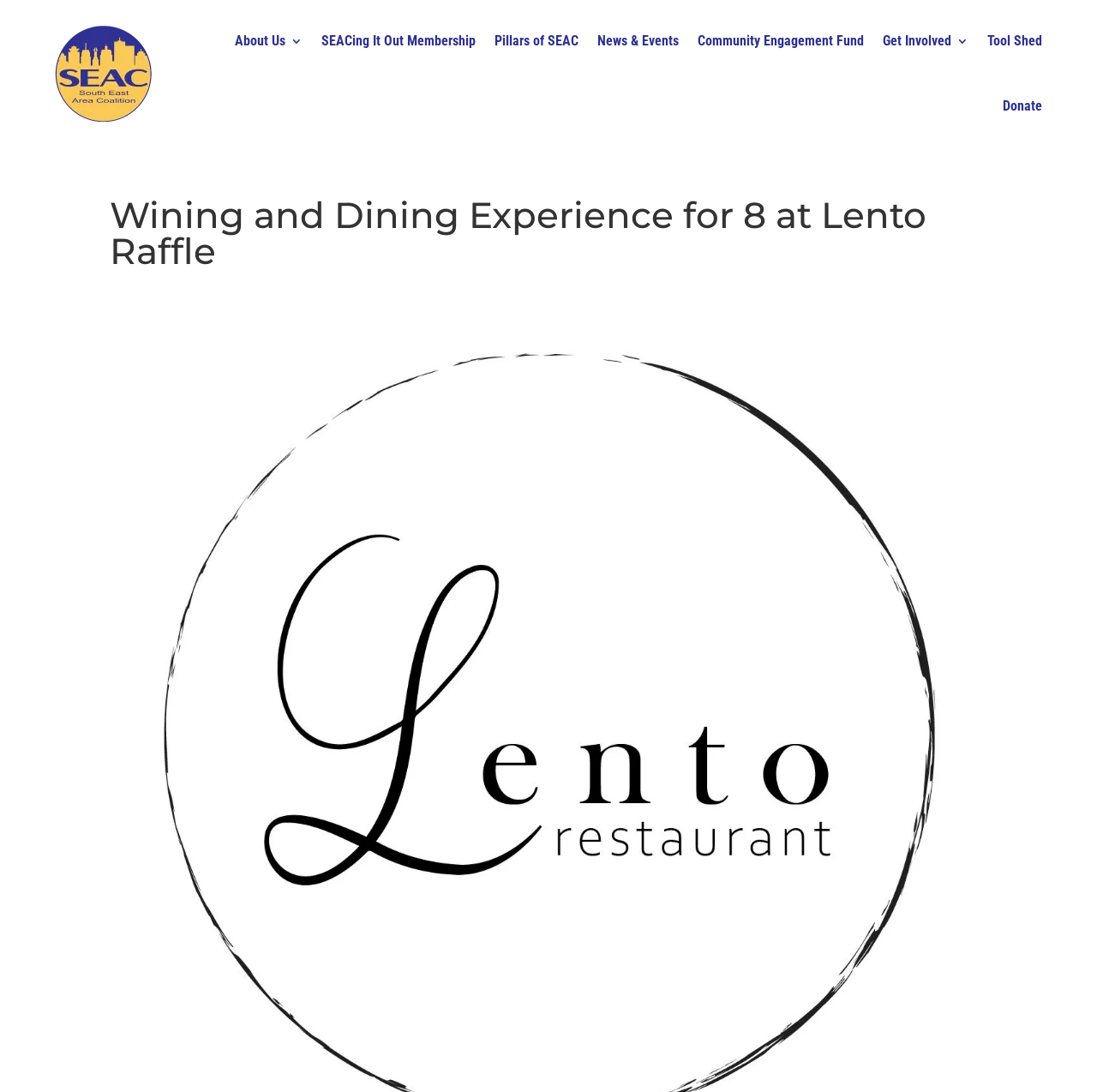Provide the text content of the webpage's main heading.

Wining and Dining Experience for 8 at Lento Raffle